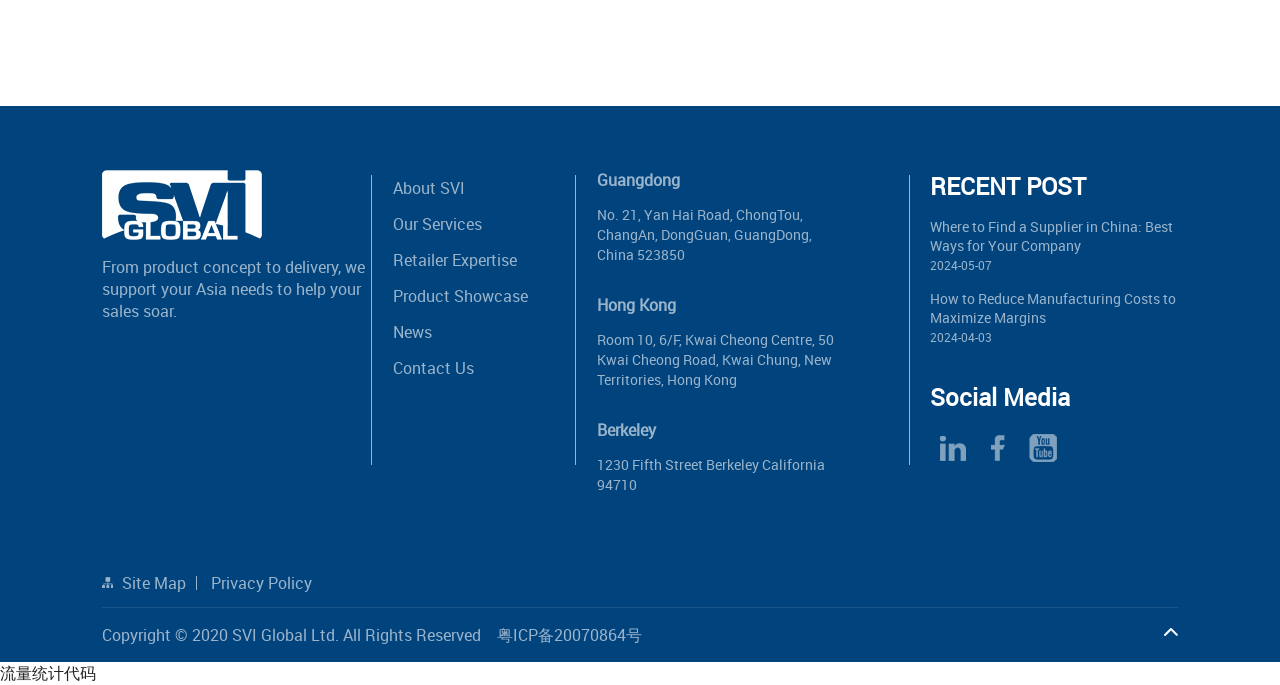What is the company name?
Answer the question with a single word or phrase derived from the image.

SVI Global Ltd.